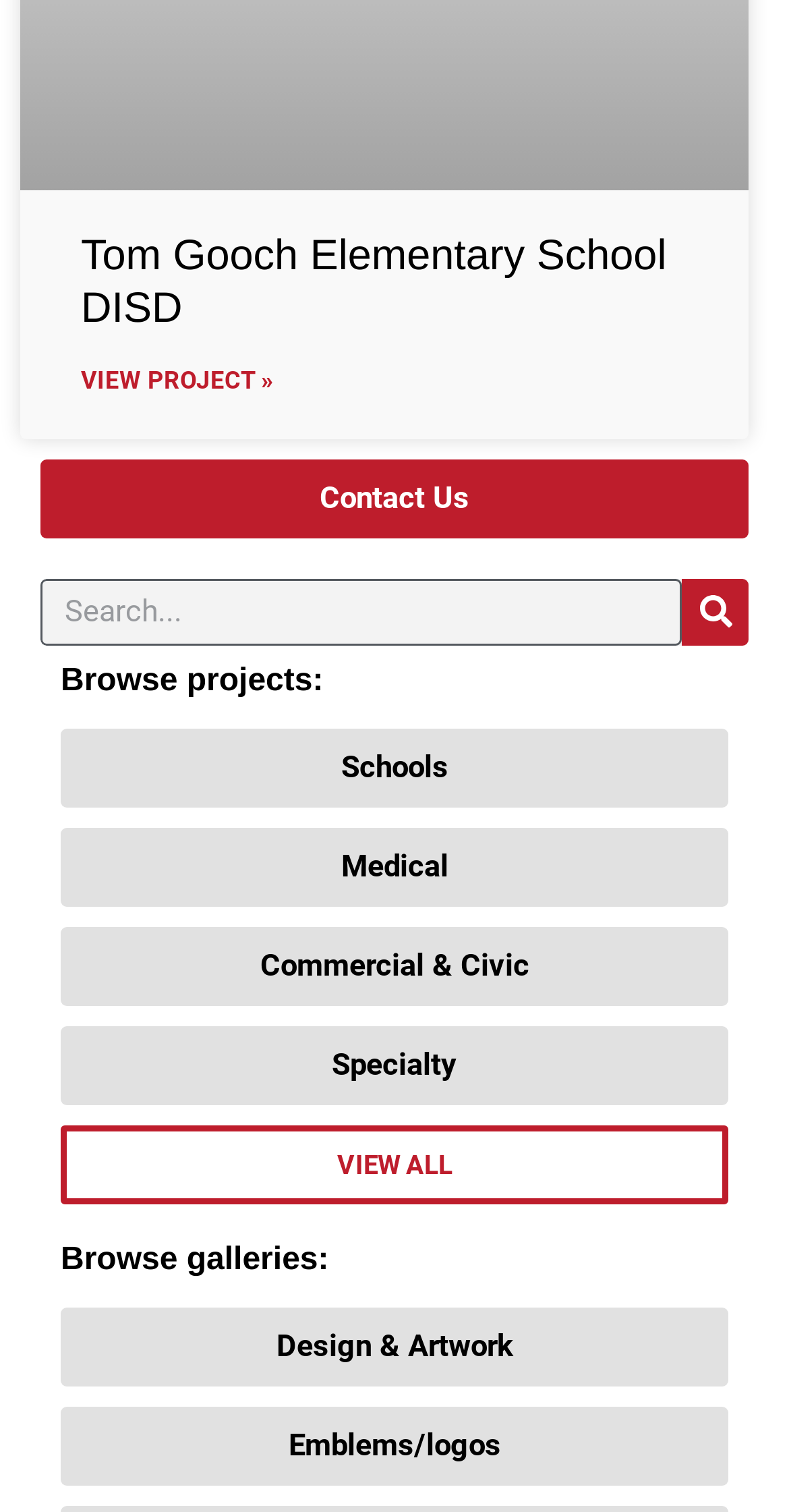What is the last category to browse galleries?
Use the information from the screenshot to give a comprehensive response to the question.

The categories to browse galleries can be found in the links below the 'Browse galleries:' heading. The last category is 'Emblems/logos'.